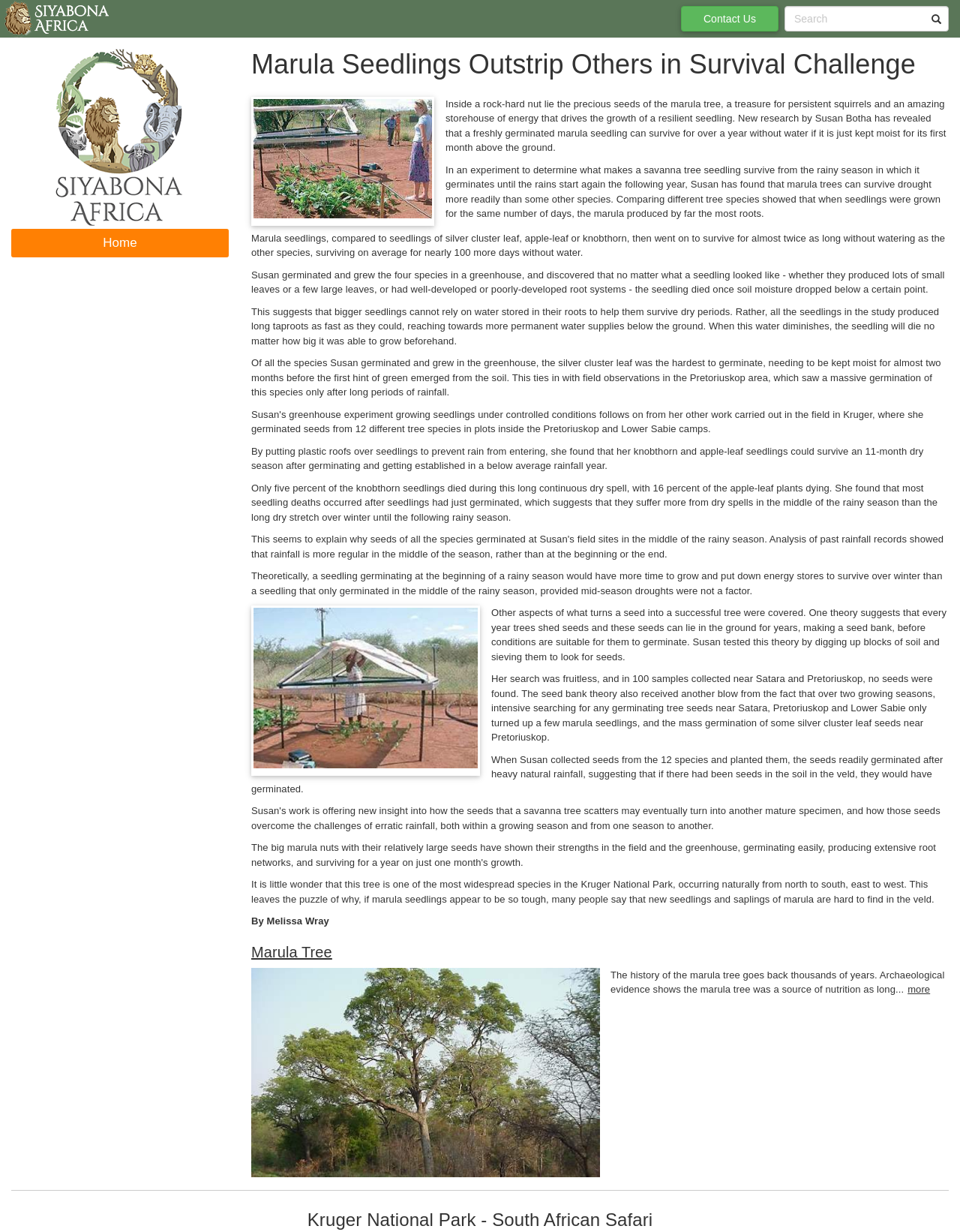Provide a brief response to the question below using a single word or phrase: 
What is the significance of the marula tree in the Kruger National Park?

It is one of the most widespread species